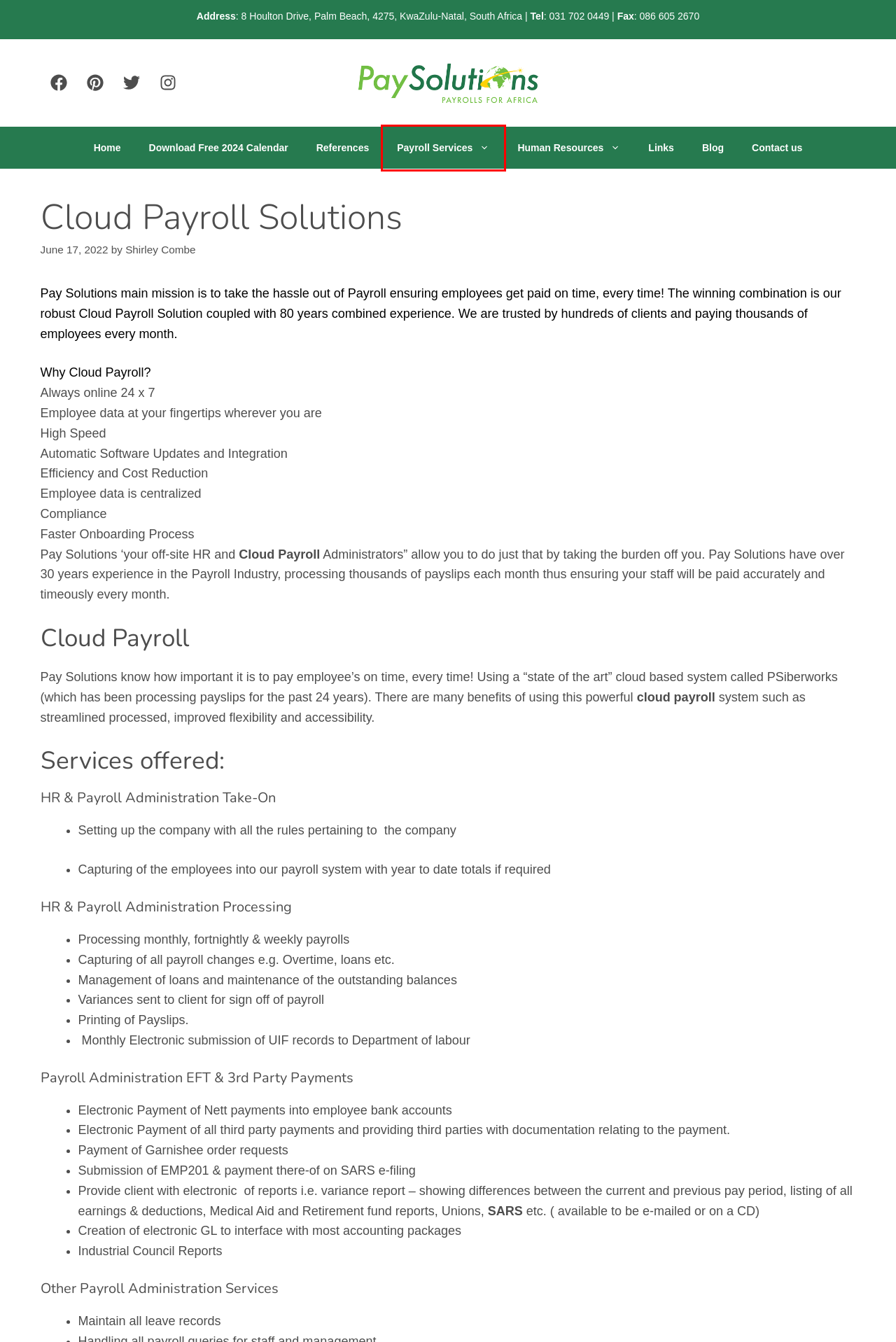Consider the screenshot of a webpage with a red bounding box around an element. Select the webpage description that best corresponds to the new page after clicking the element inside the red bounding box. Here are the candidates:
A. PSIber Archives - Pay Solutions
B. Payroll Services From Pay Solutions: Off-site payroll administrators
C. Our Blog - Pay Solutions
D. Payroll Archives - Pay Solutions
E. Accreditation of Pay Solutions Payroll Services
F. Payroll Services are offered by | Pay Solutions
G. Contact Us - Pay Solutions
H. Payslips and pay advice By Pay Solutions including epayroll

F